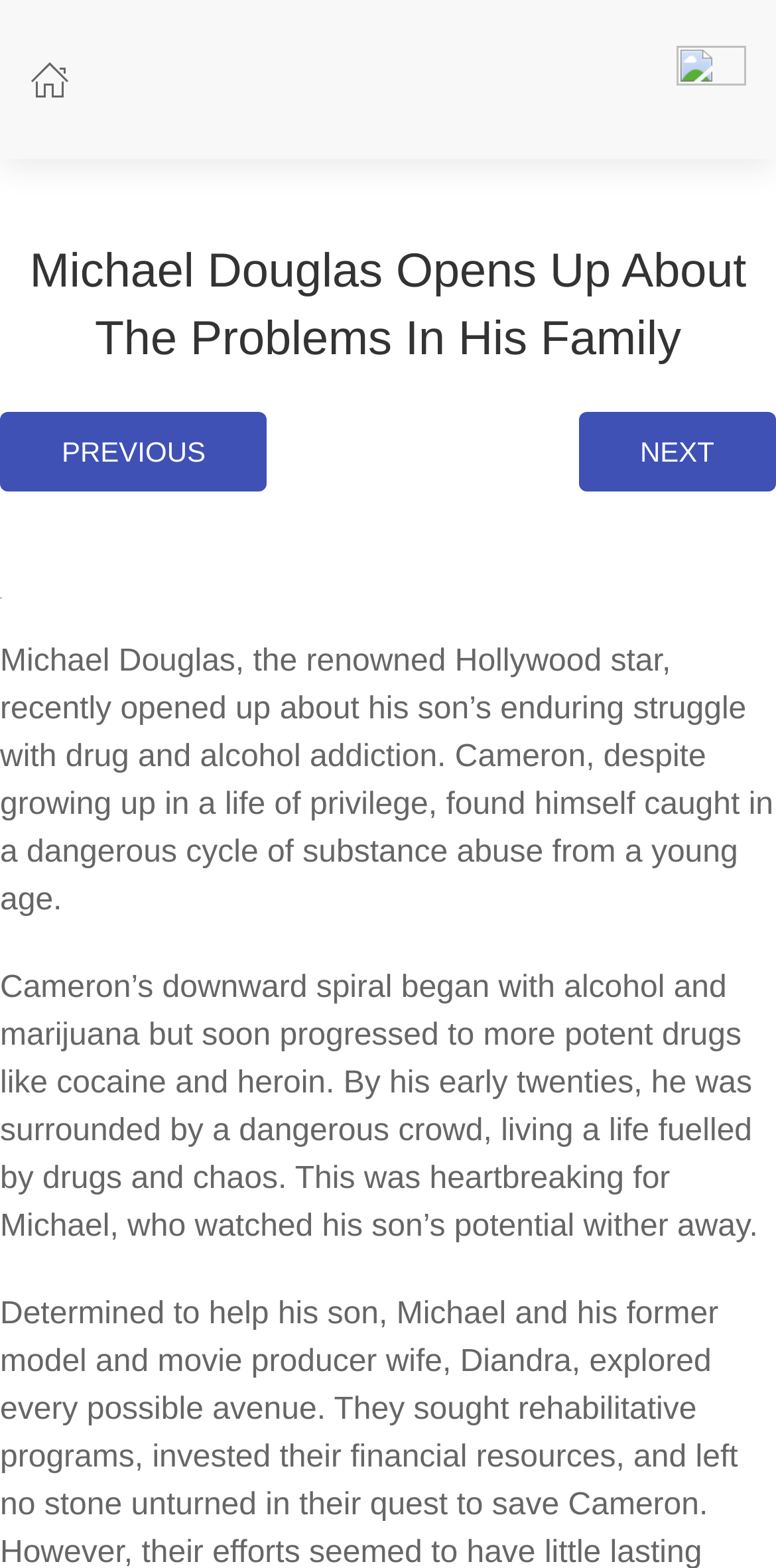Based on the image, provide a detailed and complete answer to the question: 
What are the drugs mentioned in the article that Cameron progressed to?

The article states that Cameron's substance abuse progressed from alcohol and marijuana to more potent drugs like cocaine and heroin, which is a dangerous and chaotic lifestyle.